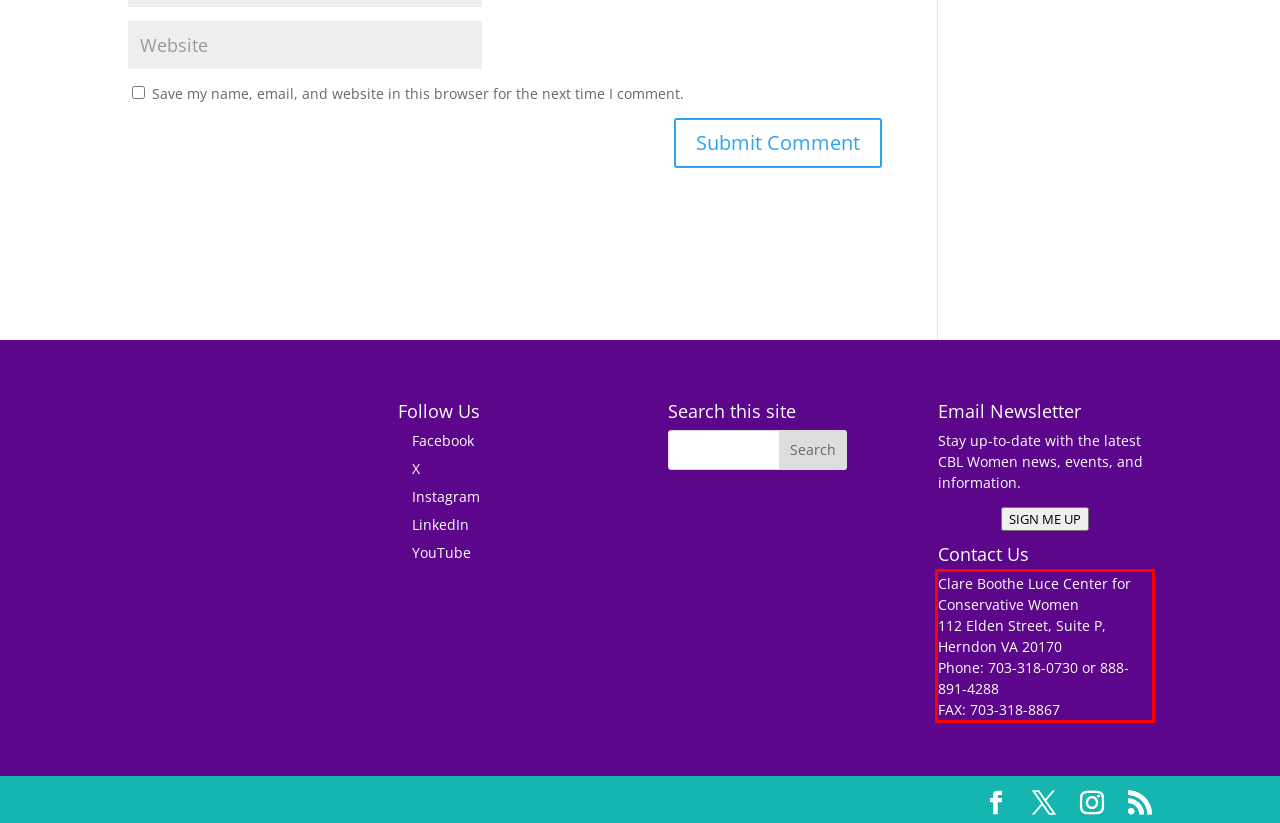There is a screenshot of a webpage with a red bounding box around a UI element. Please use OCR to extract the text within the red bounding box.

Clare Boothe Luce Center for Conservative Women 112 Elden Street, Suite P, Herndon VA 20170 Phone: 703-318-0730 or 888-891-4288 FAX: 703-318-8867